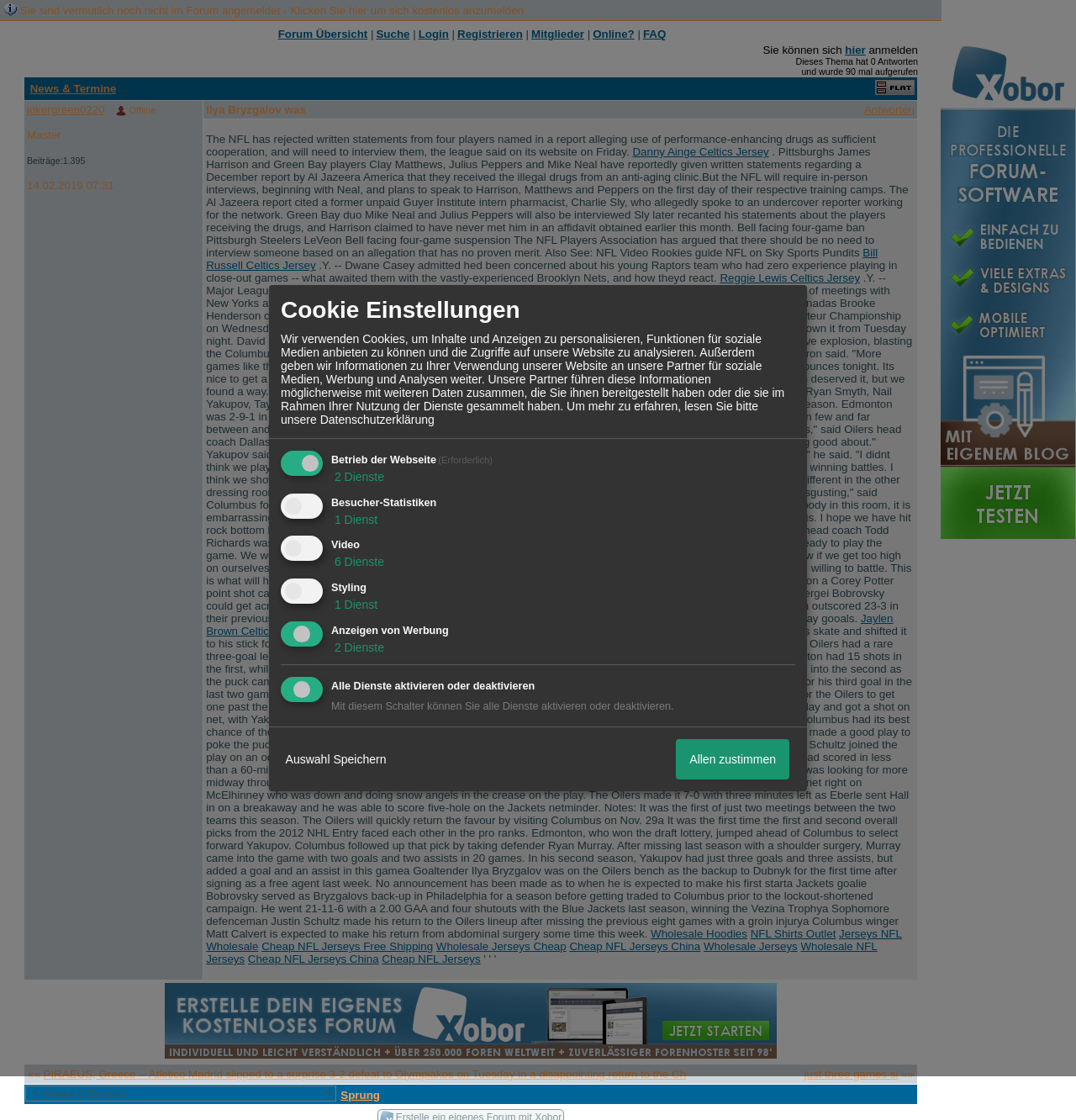Please predict the bounding box coordinates of the element's region where a click is necessary to complete the following instruction: "Click on the 'FAQ' link". The coordinates should be represented by four float numbers between 0 and 1, i.e., [left, top, right, bottom].

[0.598, 0.025, 0.619, 0.036]